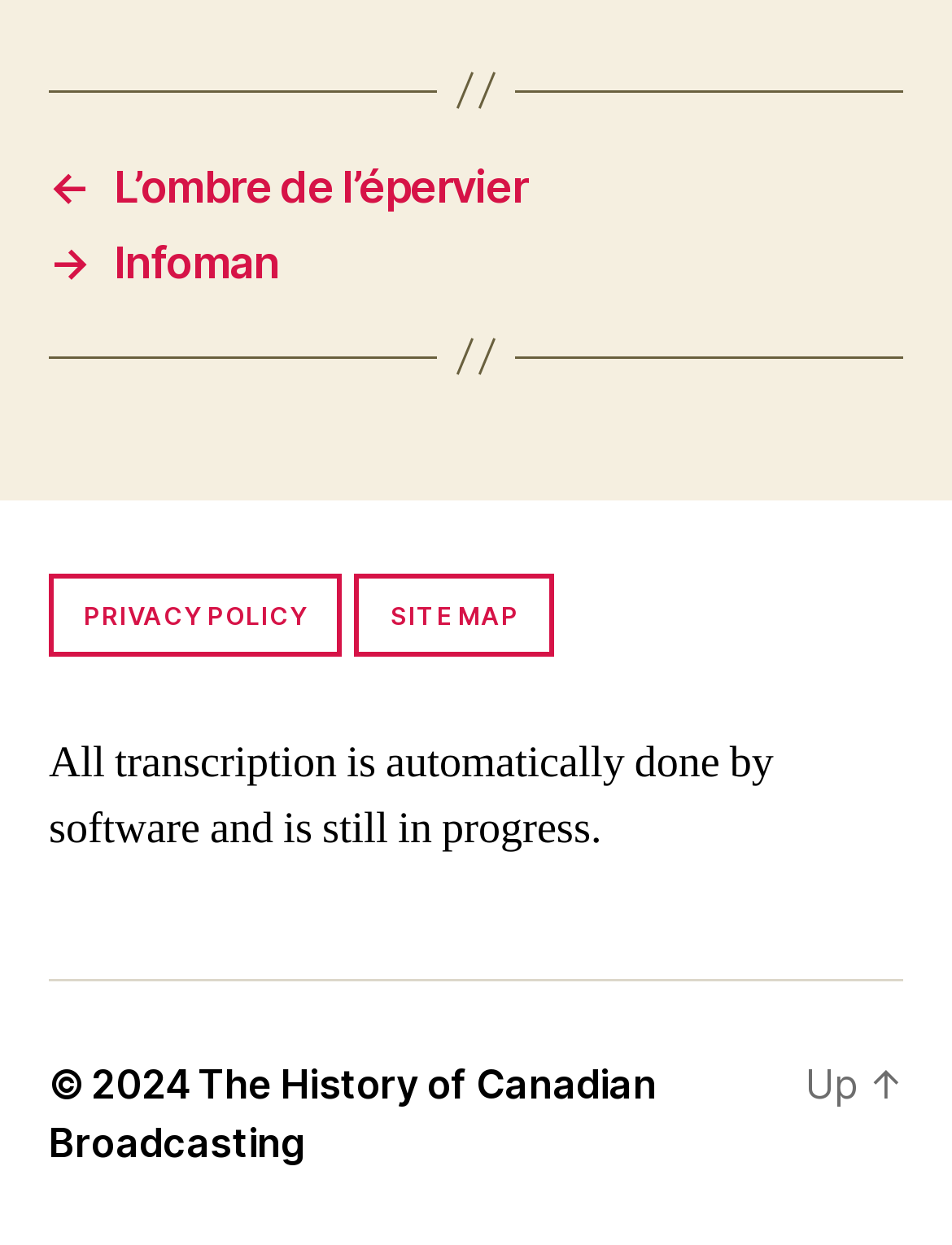How many links are there in the complementary section?
Utilize the image to construct a detailed and well-explained answer.

In the complementary section, I counted four links: 'PRIVACY POLICY', 'SITE MAP', 'The History of Canadian Broadcasting', and 'Up'. These links are located at the bottom of the page with varying bounding boxes.